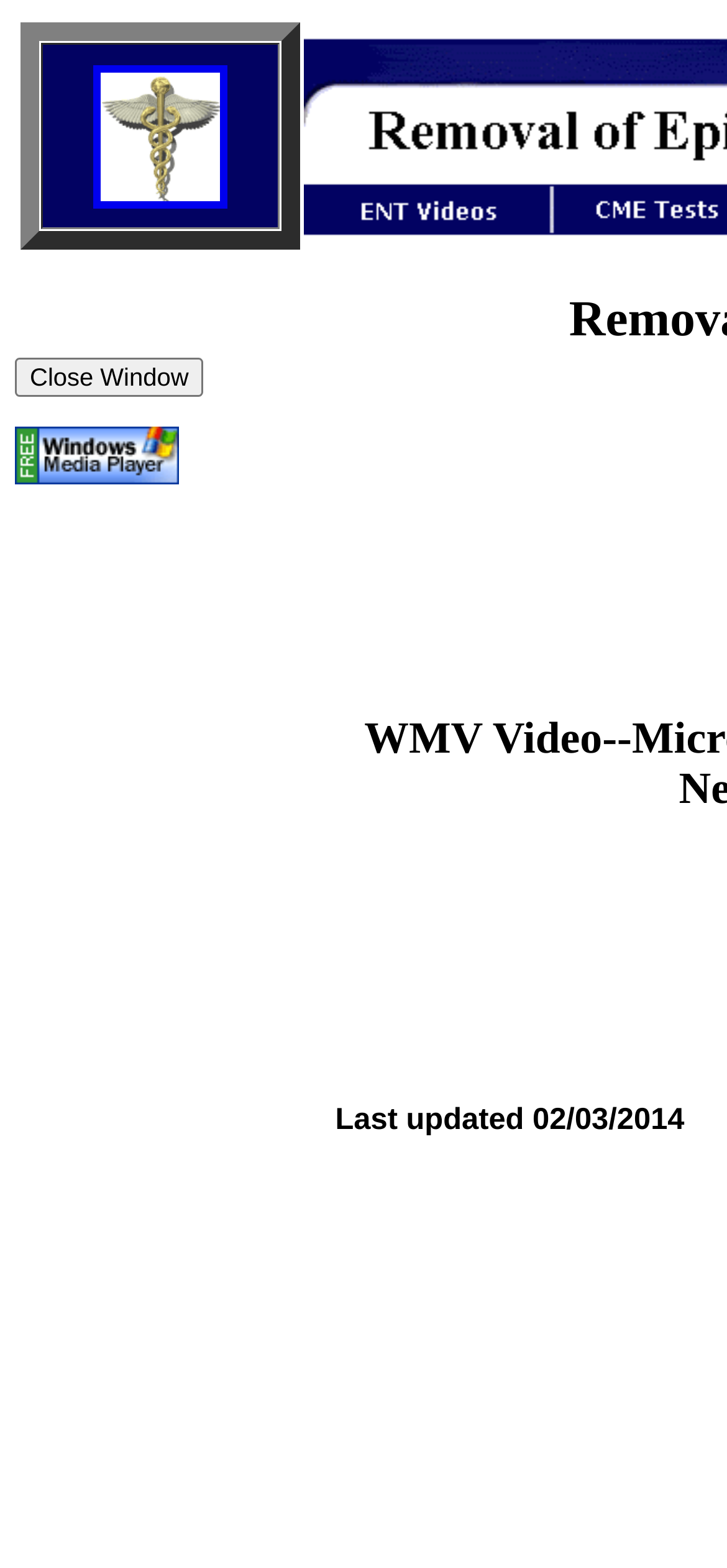What is the content of the table cell?
Look at the image and provide a short answer using one word or a phrase.

Video information